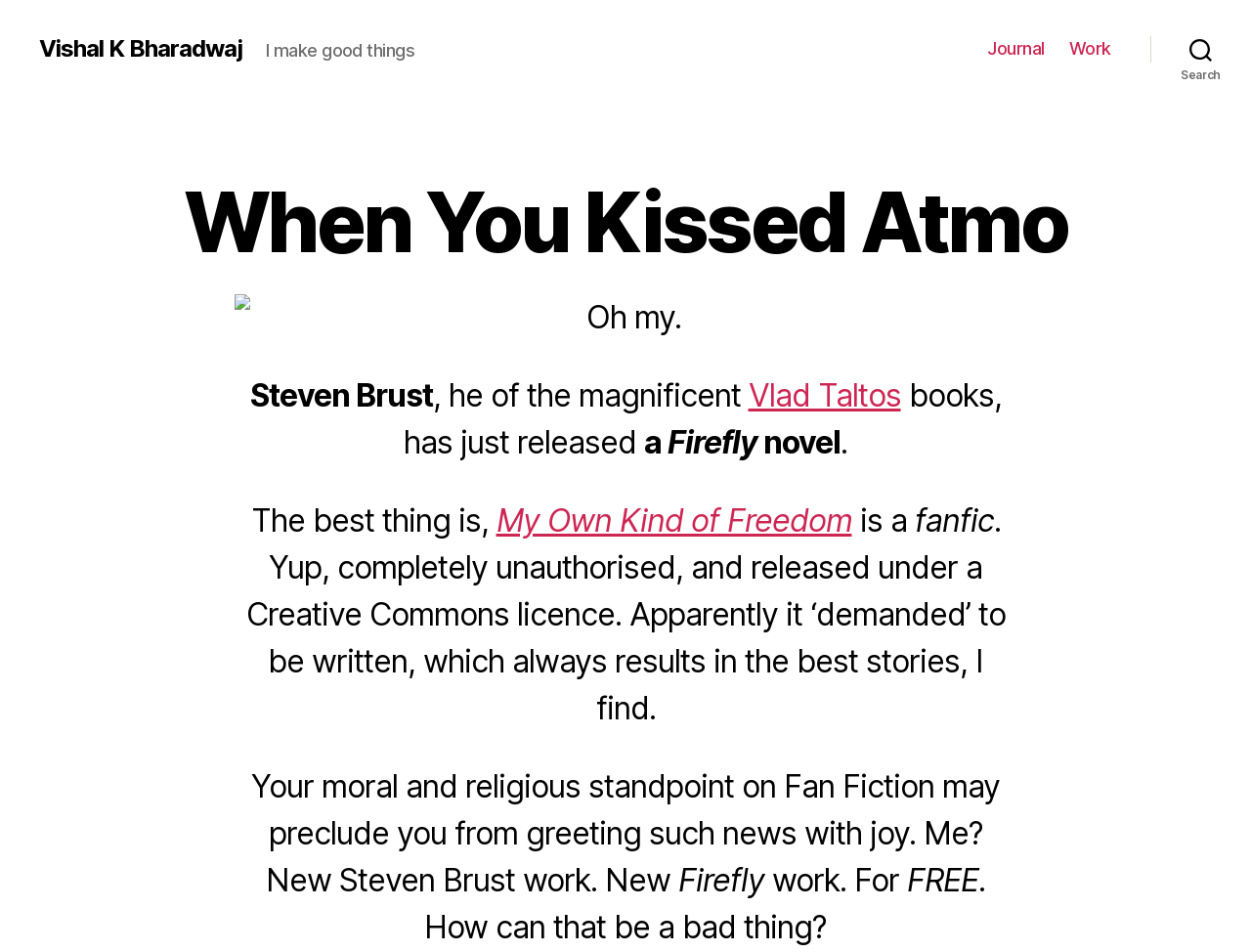What is the main heading displayed on the webpage? Please provide the text.

When You Kissed Atmo